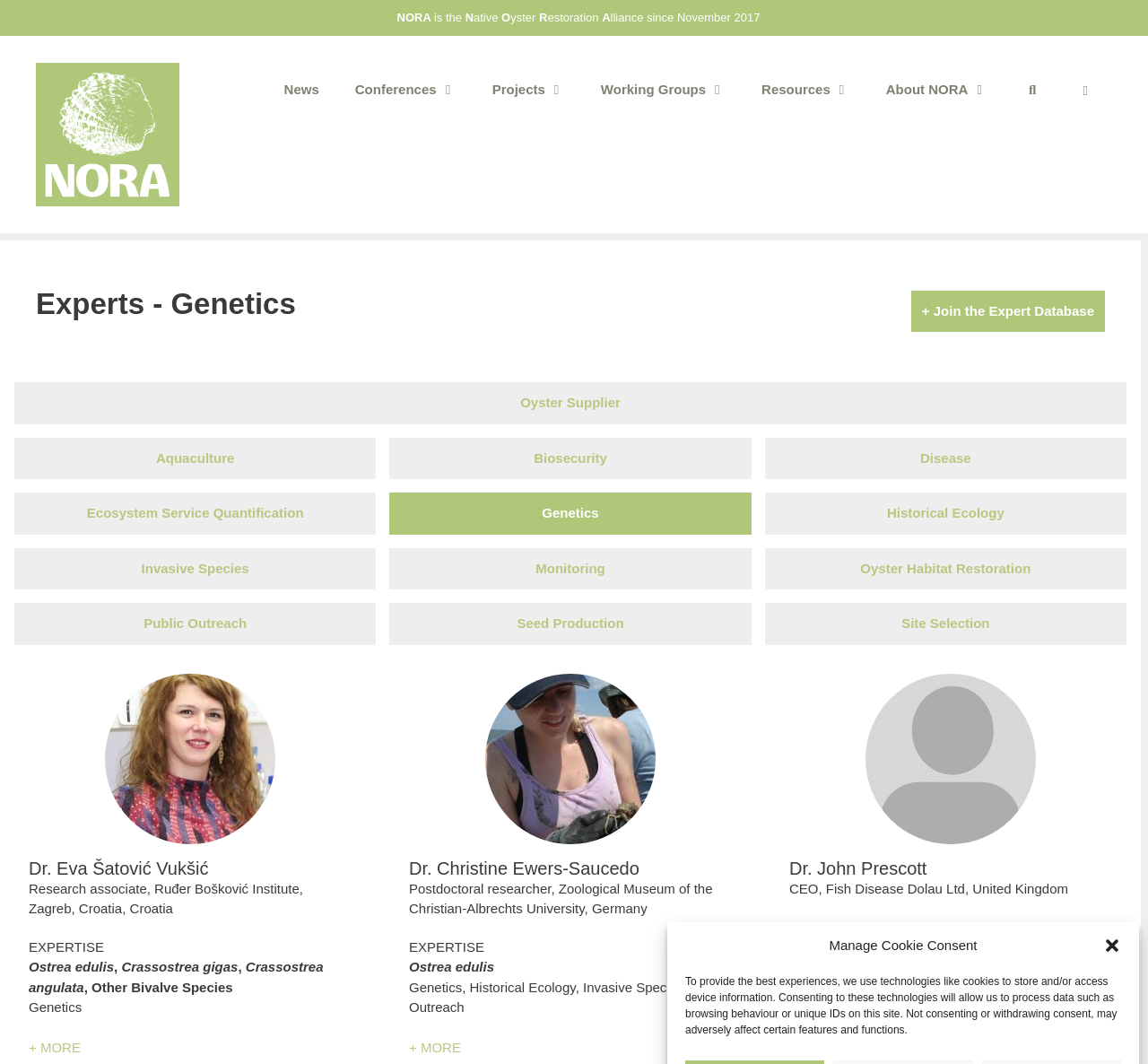What is the name of the alliance?
Refer to the image and provide a concise answer in one word or phrase.

NORA